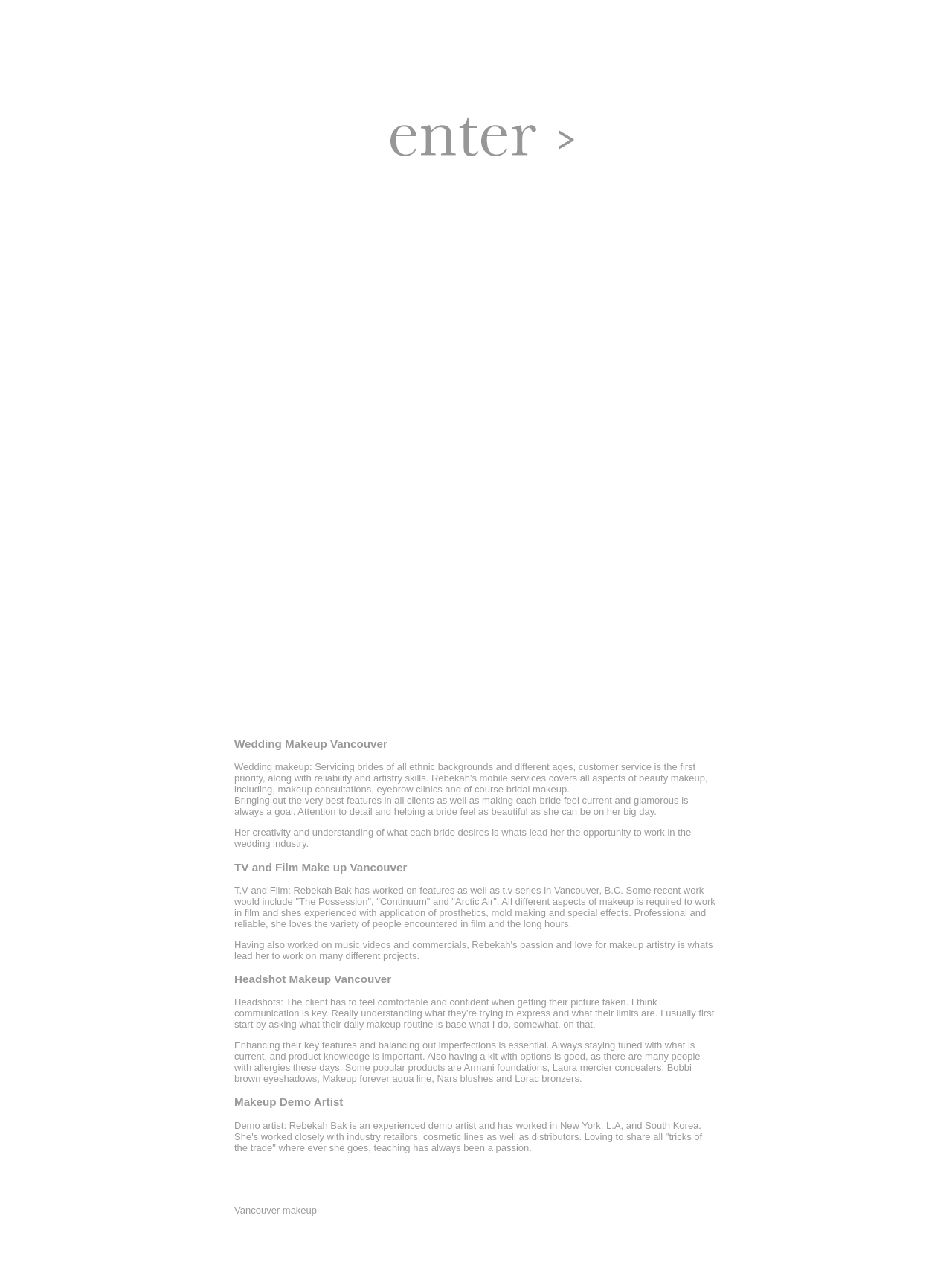Where has Rebekah Bak worked as a demo artist?
Answer the question with as much detail as possible.

As mentioned on the webpage, Rebekah Bak is an experienced demo artist who has worked in New York, L.A, and South Korea, sharing her knowledge and expertise with industry retailers, cosmetic lines, and distributors.